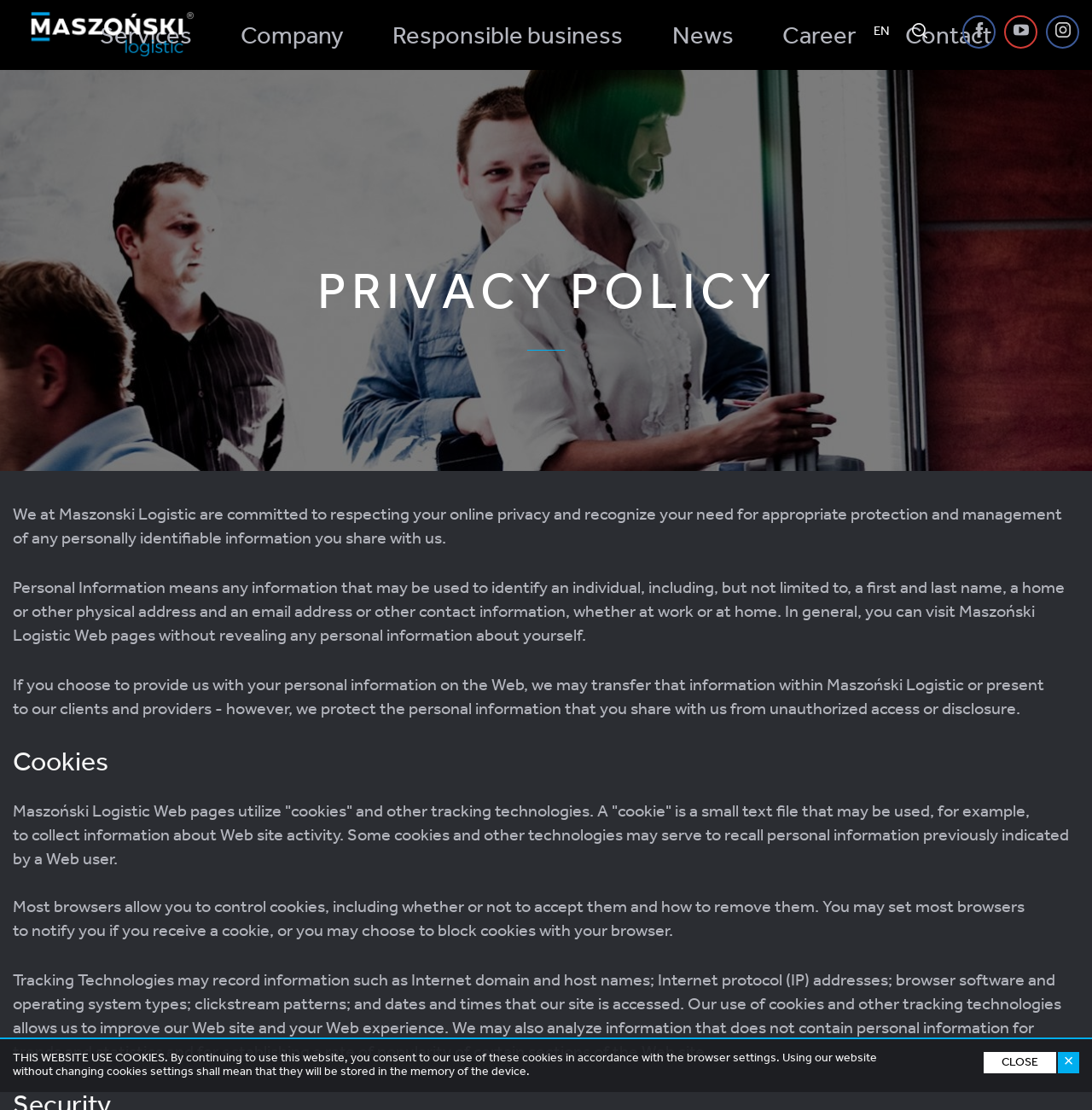Find the bounding box coordinates of the element you need to click on to perform this action: 'Open the Career page'. The coordinates should be represented by four float values between 0 and 1, in the format [left, top, right, bottom].

[0.609, 0.024, 0.667, 0.039]